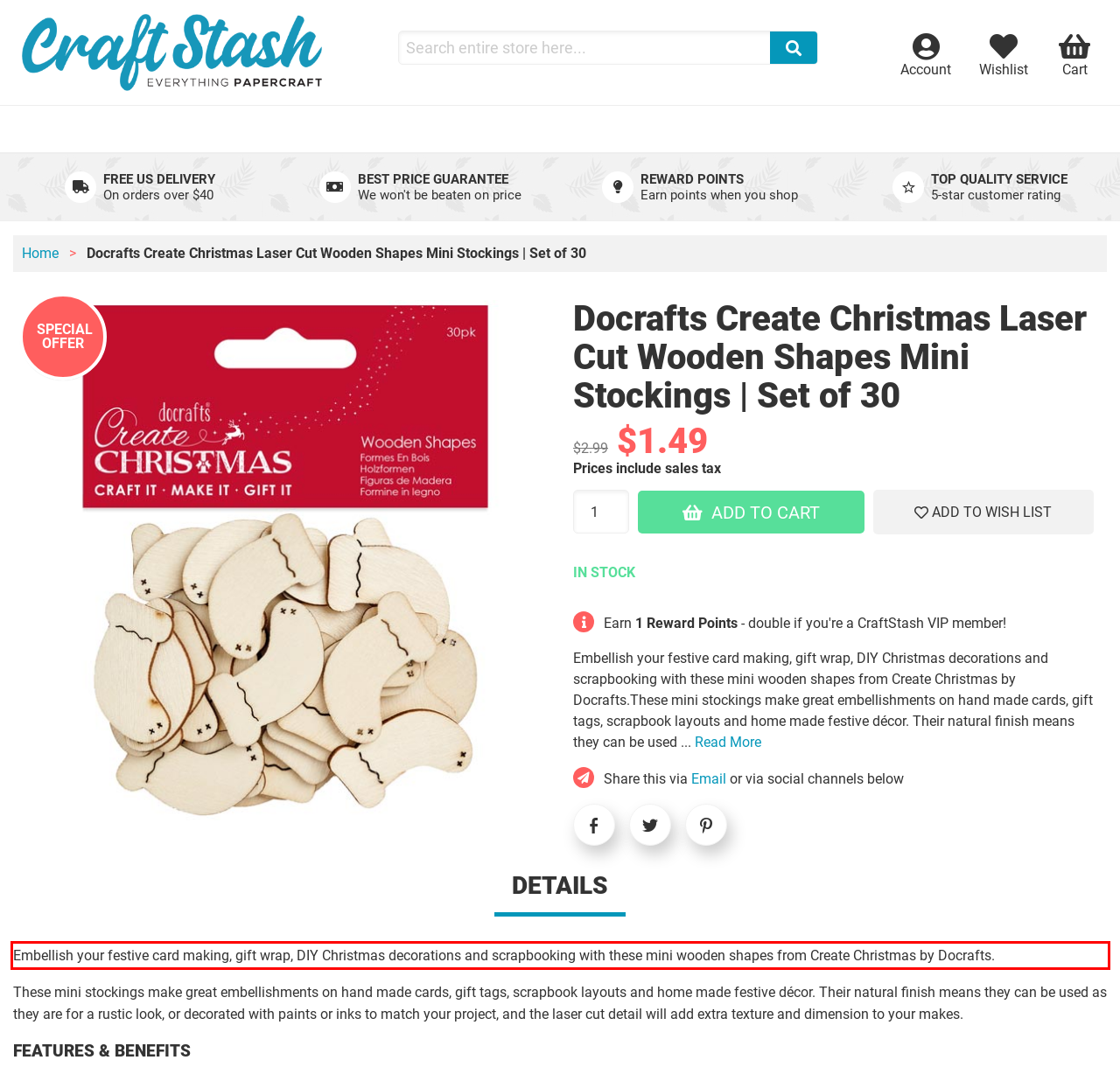Review the screenshot of the webpage and recognize the text inside the red rectangle bounding box. Provide the extracted text content.

Embellish your festive card making, gift wrap, DIY Christmas decorations and scrapbooking with these mini wooden shapes from Create Christmas by Docrafts.